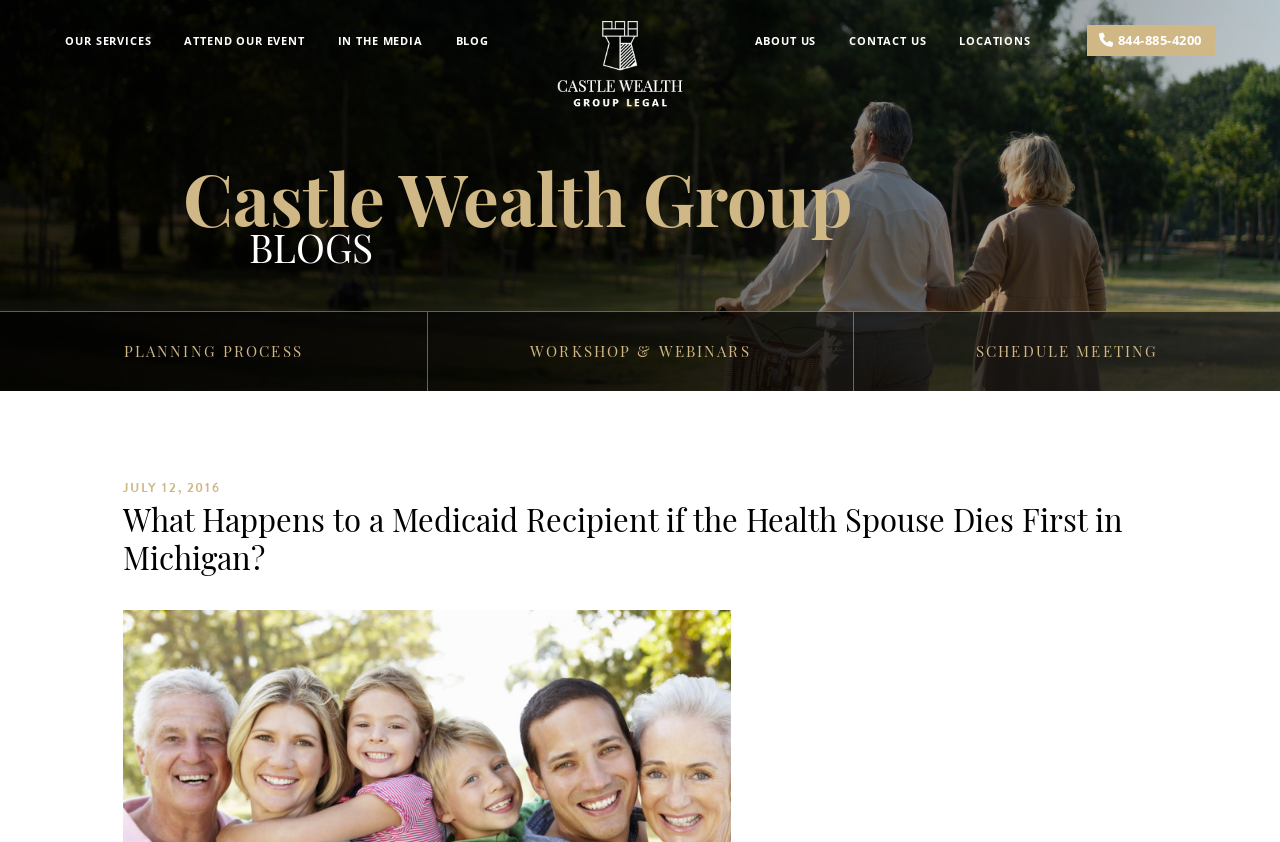Kindly provide the bounding box coordinates of the section you need to click on to fulfill the given instruction: "go to OUR SERVICES page".

[0.051, 0.039, 0.118, 0.059]